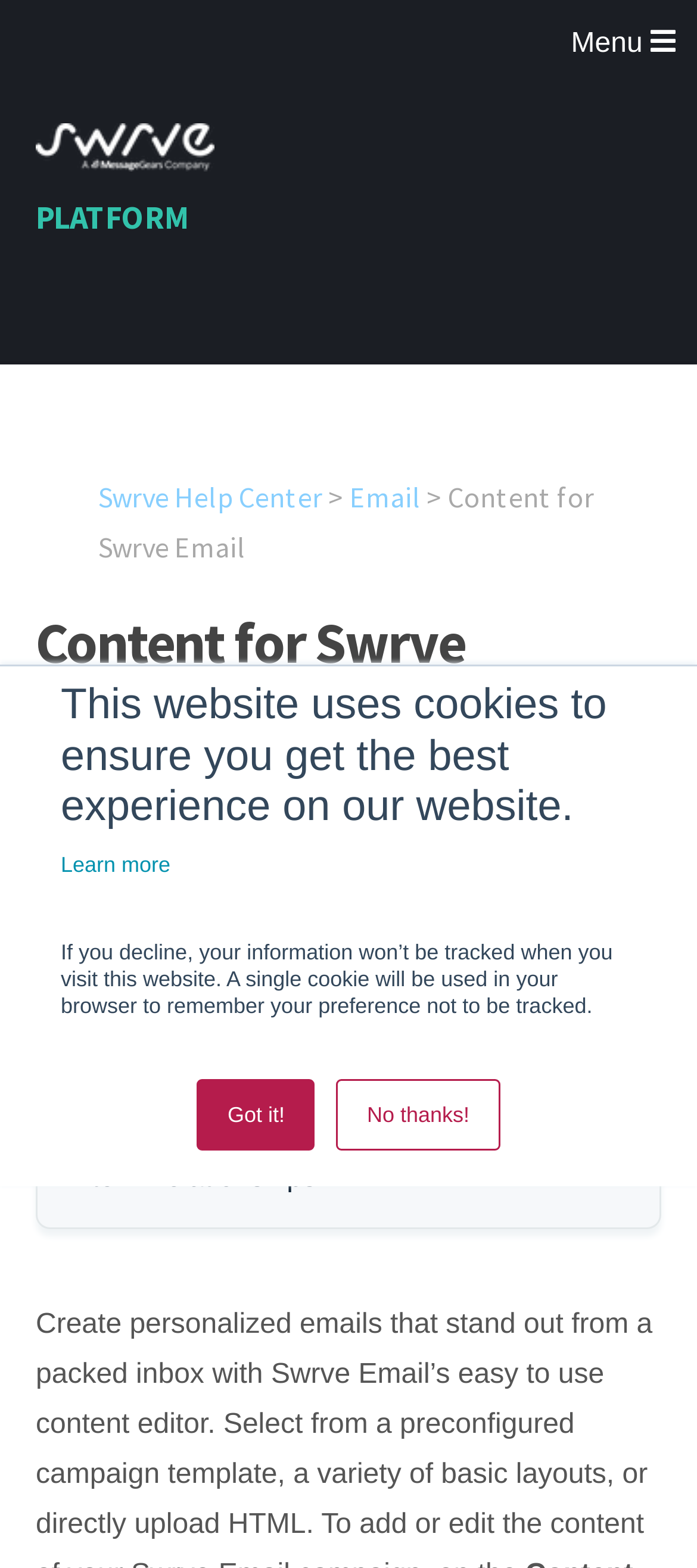What is the current section of the help center?
Please give a well-detailed answer to the question.

I found the answer by looking at the link element with the text 'Email' which is a sibling of the link element with the text 'Swrve Help Center' and has bounding box coordinates [0.502, 0.305, 0.604, 0.328].